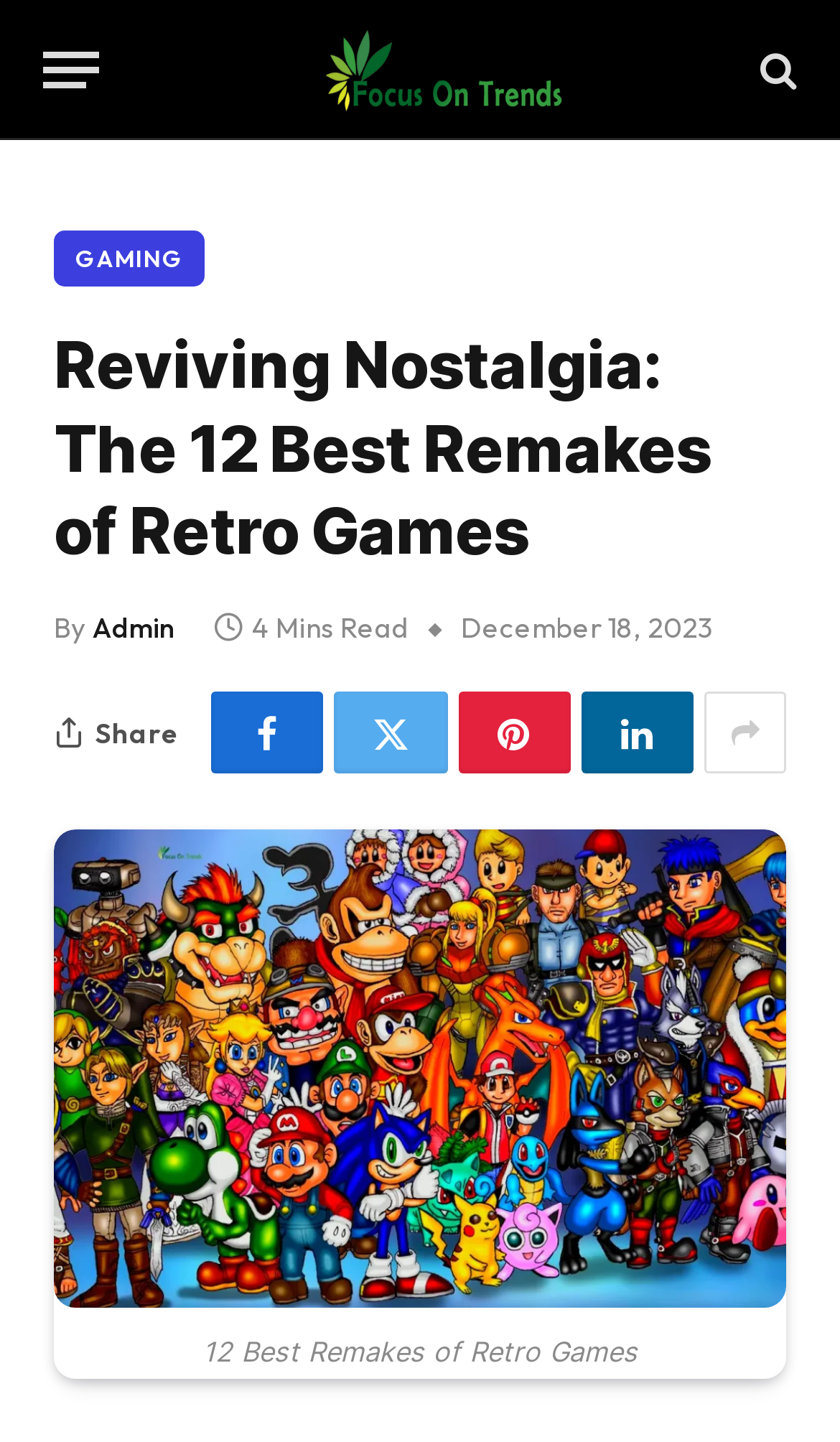How long does it take to read the article?
Observe the image and answer the question with a one-word or short phrase response.

4 Mins